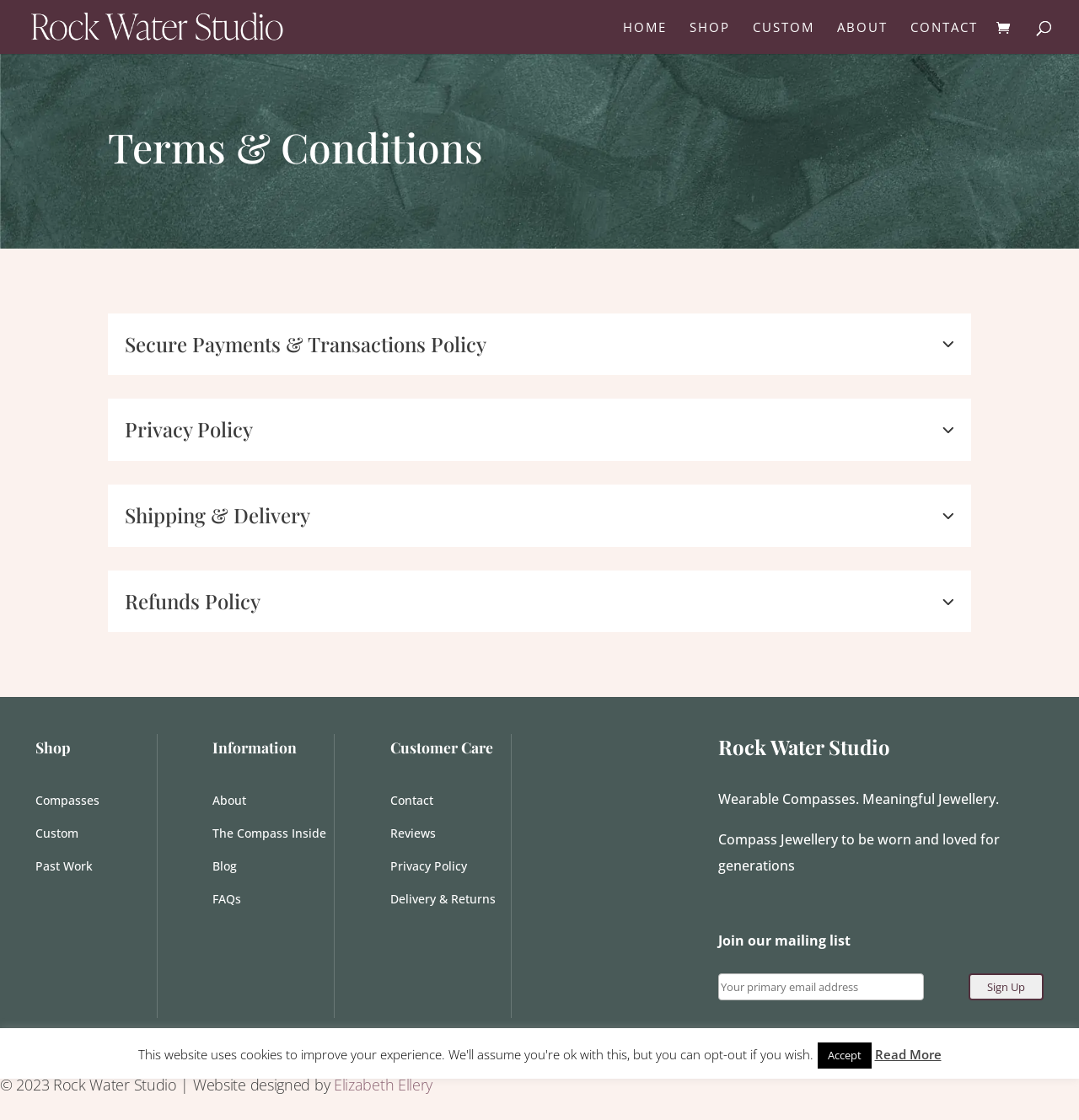What is the theme of the website? Look at the image and give a one-word or short phrase answer.

Compass Jewellery